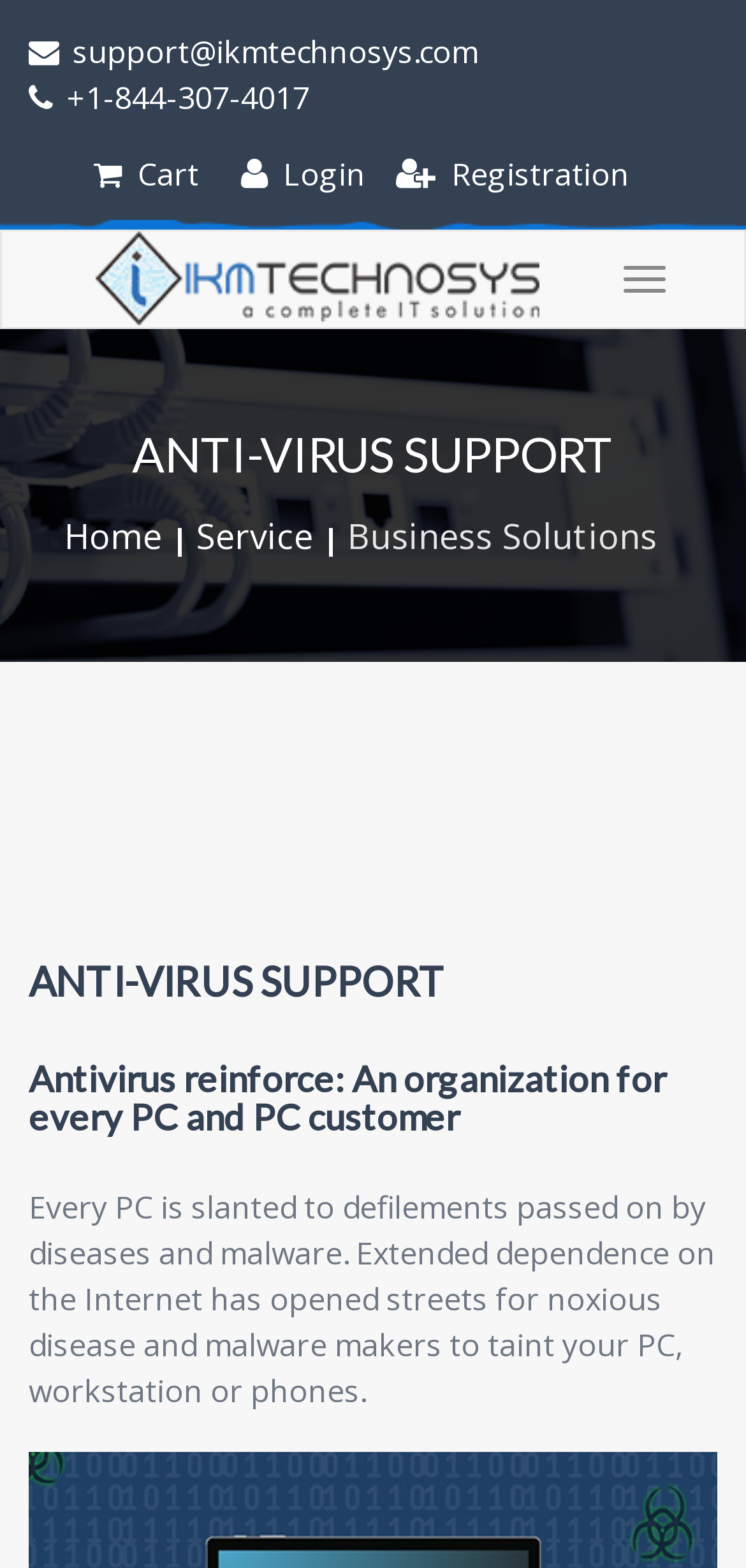Please specify the bounding box coordinates of the element that should be clicked to execute the given instruction: 'search the wiki'. Ensure the coordinates are four float numbers between 0 and 1, expressed as [left, top, right, bottom].

None